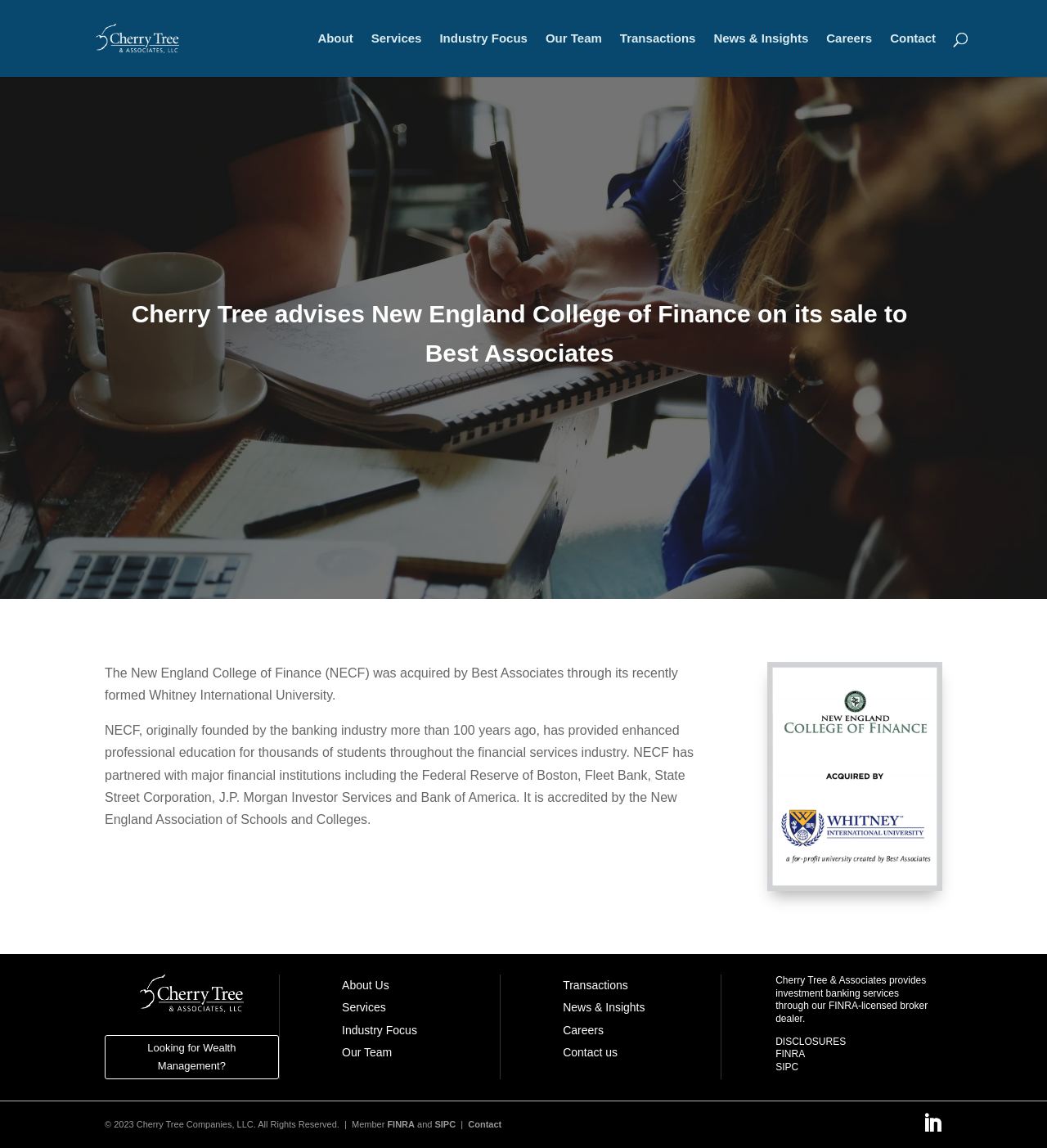What is the name of the company that advises New England College of Finance?
Provide a fully detailed and comprehensive answer to the question.

The answer can be found in the heading of the article, which states 'Cherry Tree advises New England College of Finance on its sale to Best Associates'. This indicates that Cherry Tree is the company that advises New England College of Finance.